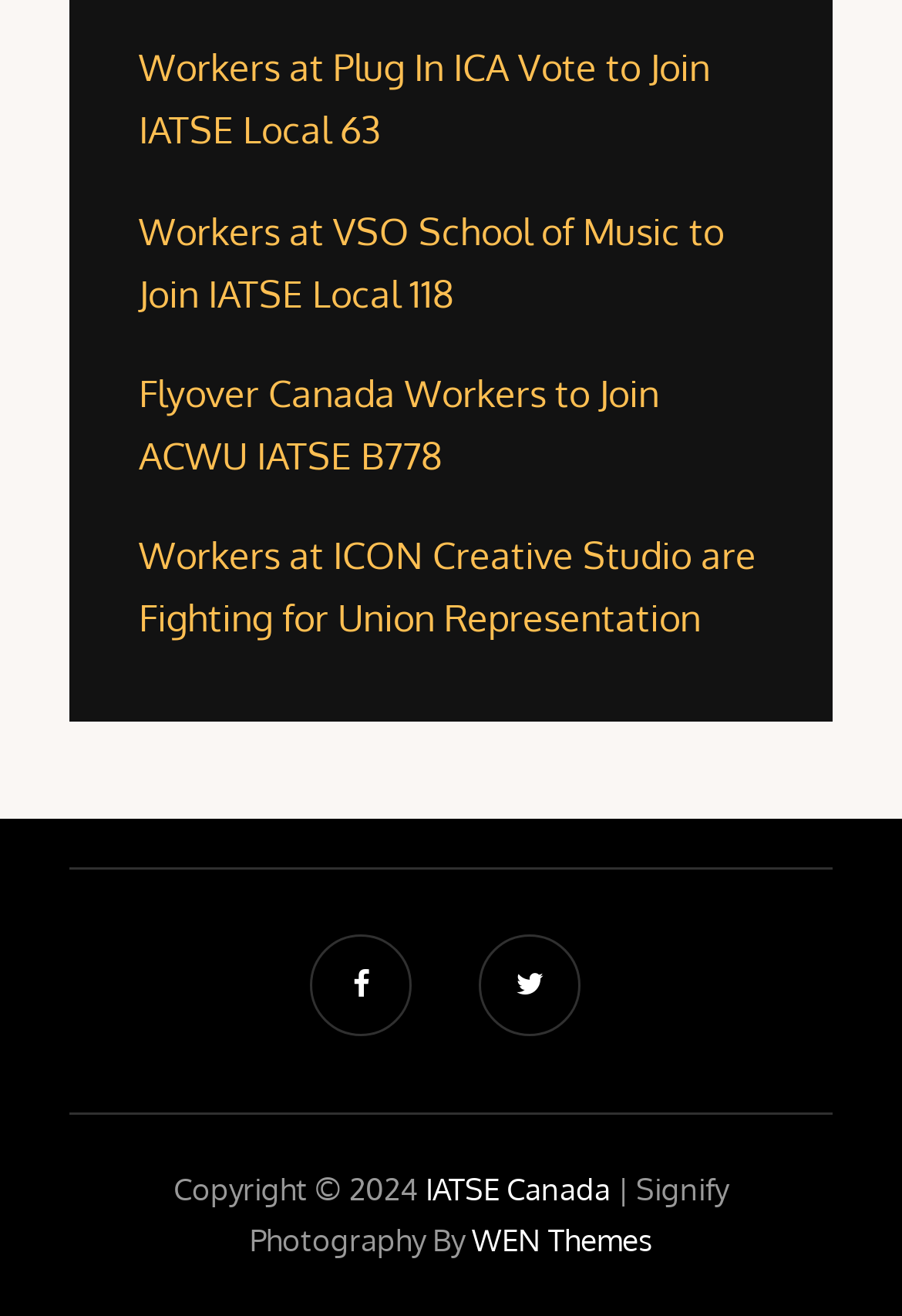Please identify the bounding box coordinates of the region to click in order to complete the given instruction: "Read about workers at ICON Creative Studio". The coordinates should be four float numbers between 0 and 1, i.e., [left, top, right, bottom].

[0.154, 0.405, 0.838, 0.488]